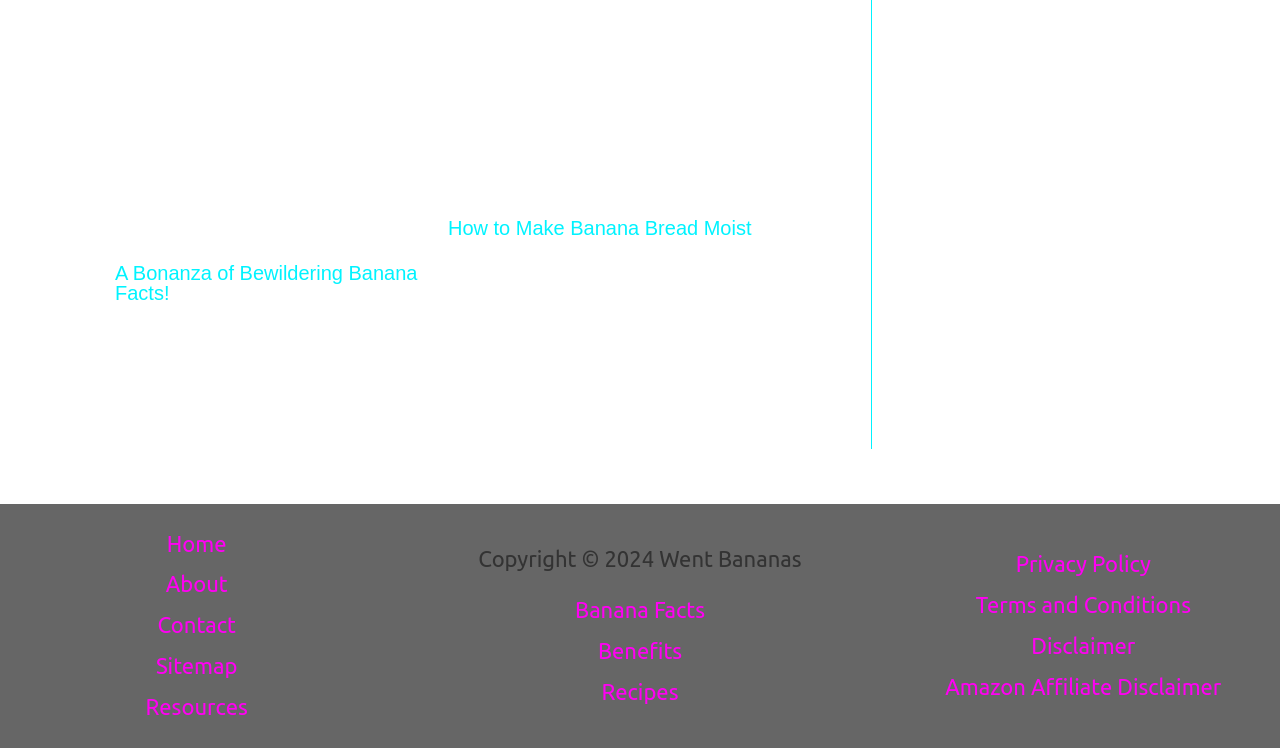What is the name of the website?
Answer the question with a detailed explanation, including all necessary information.

The copyright information at the bottom of the page reads 'Copyright © 2024 Went Bananas', indicating that the name of the website is Went Bananas.